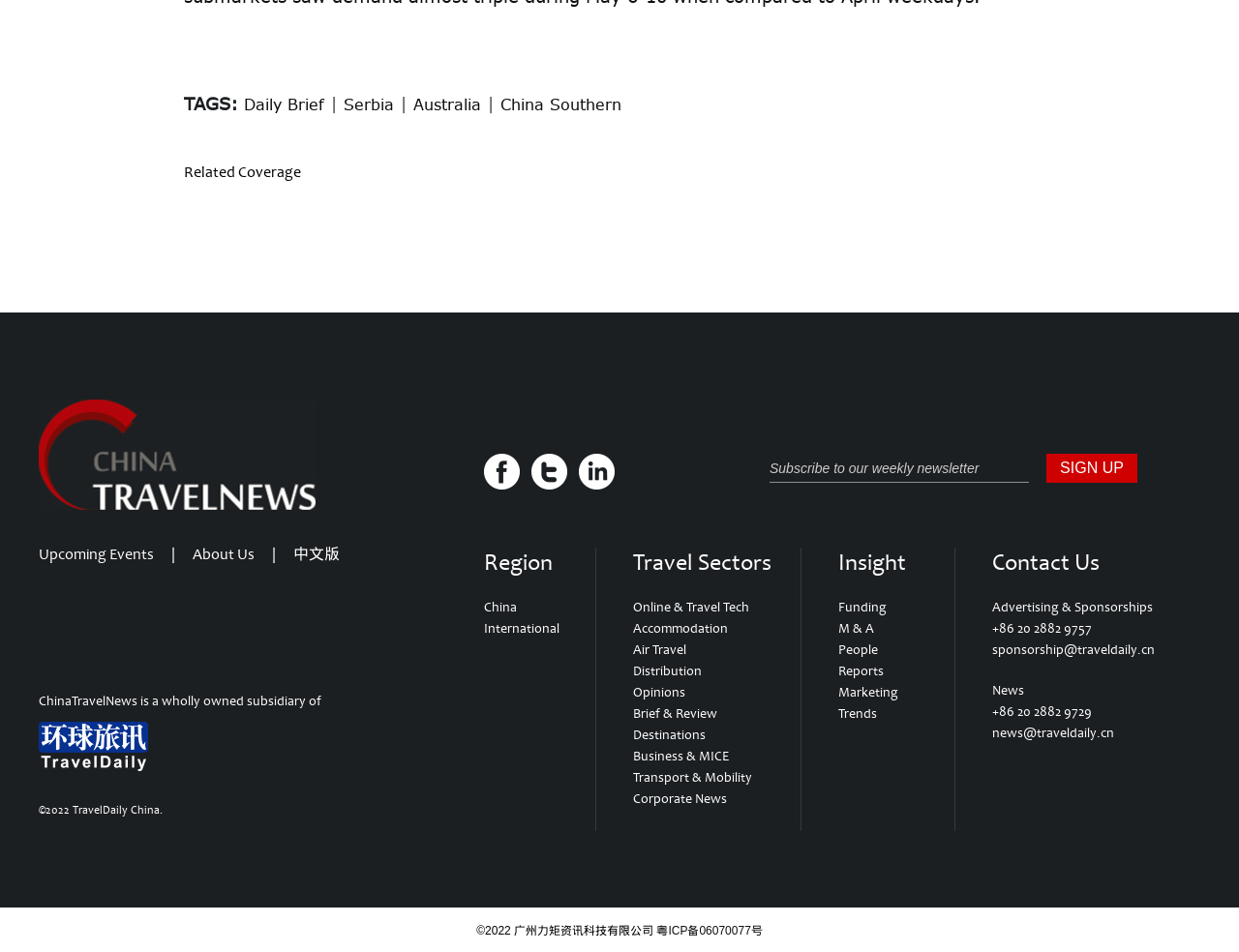Identify the bounding box coordinates of the HTML element based on this description: "About Us".

[0.155, 0.572, 0.205, 0.592]